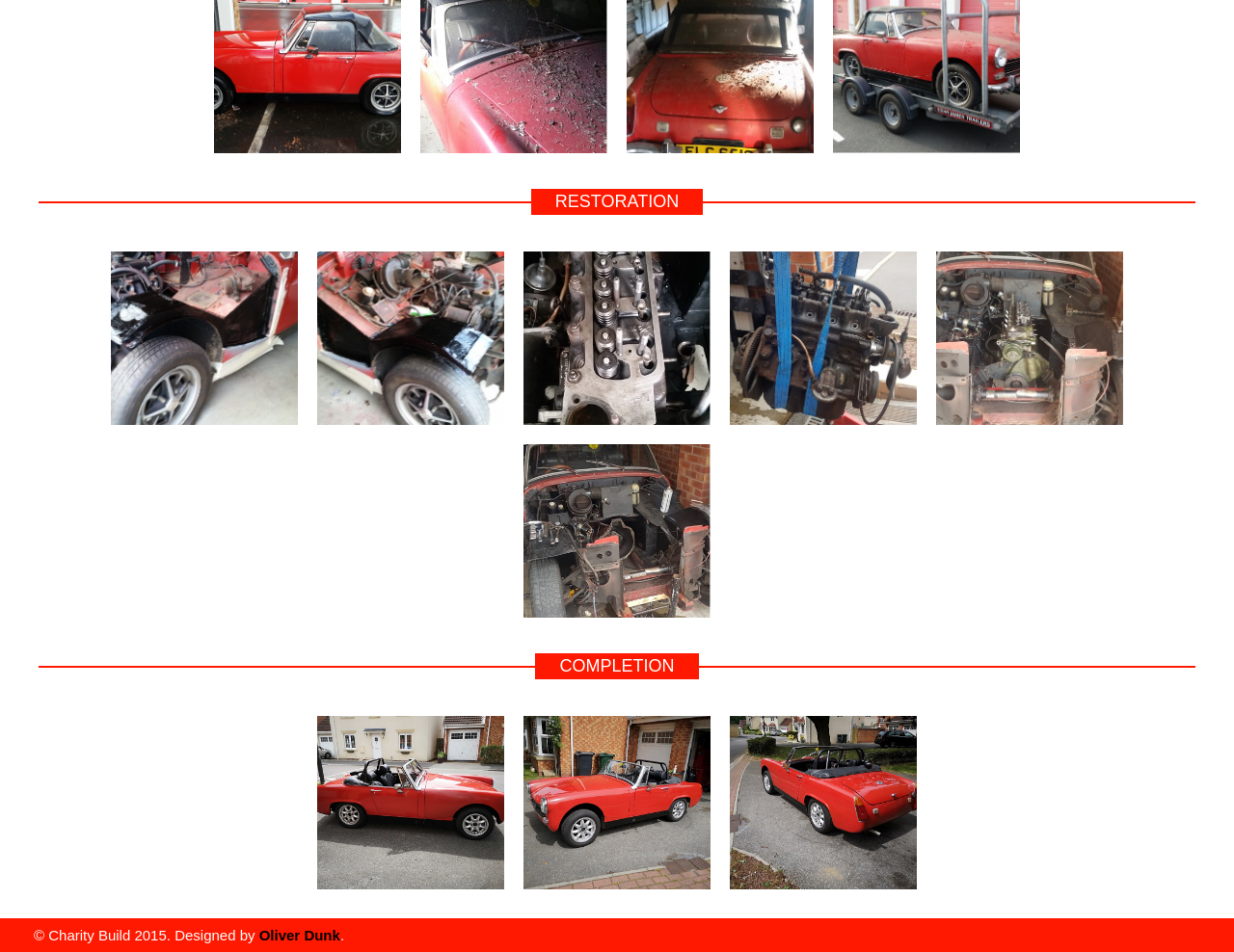Based on the element description, predict the bounding box coordinates (top-left x, top-left y, bottom-right x, bottom-right y) for the UI element in the screenshot: Oliver Dunk

[0.207, 0.974, 0.276, 0.991]